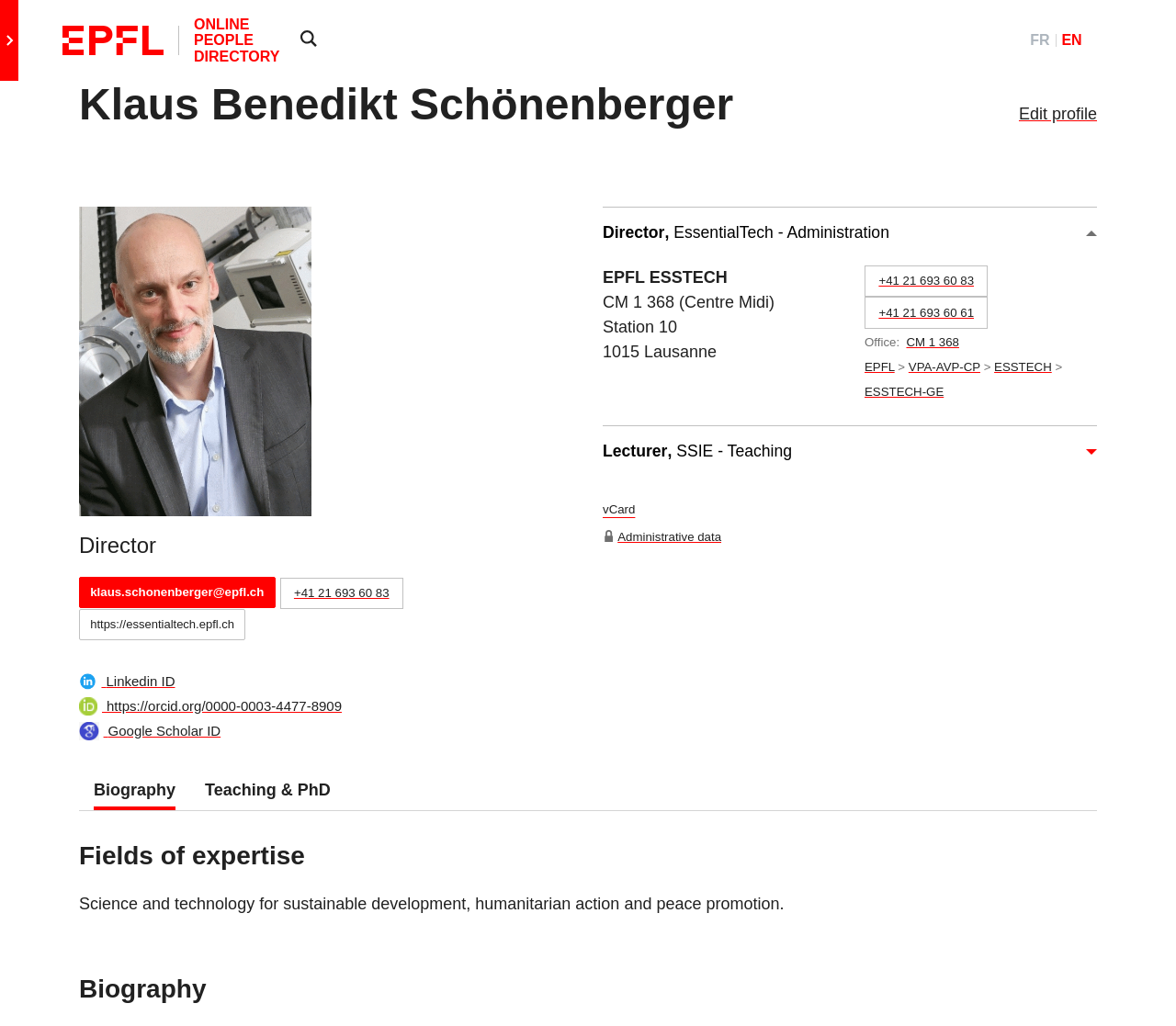Please provide the bounding box coordinates for the element that needs to be clicked to perform the following instruction: "Edit profile". The coordinates should be given as four float numbers between 0 and 1, i.e., [left, top, right, bottom].

[0.866, 0.102, 0.933, 0.12]